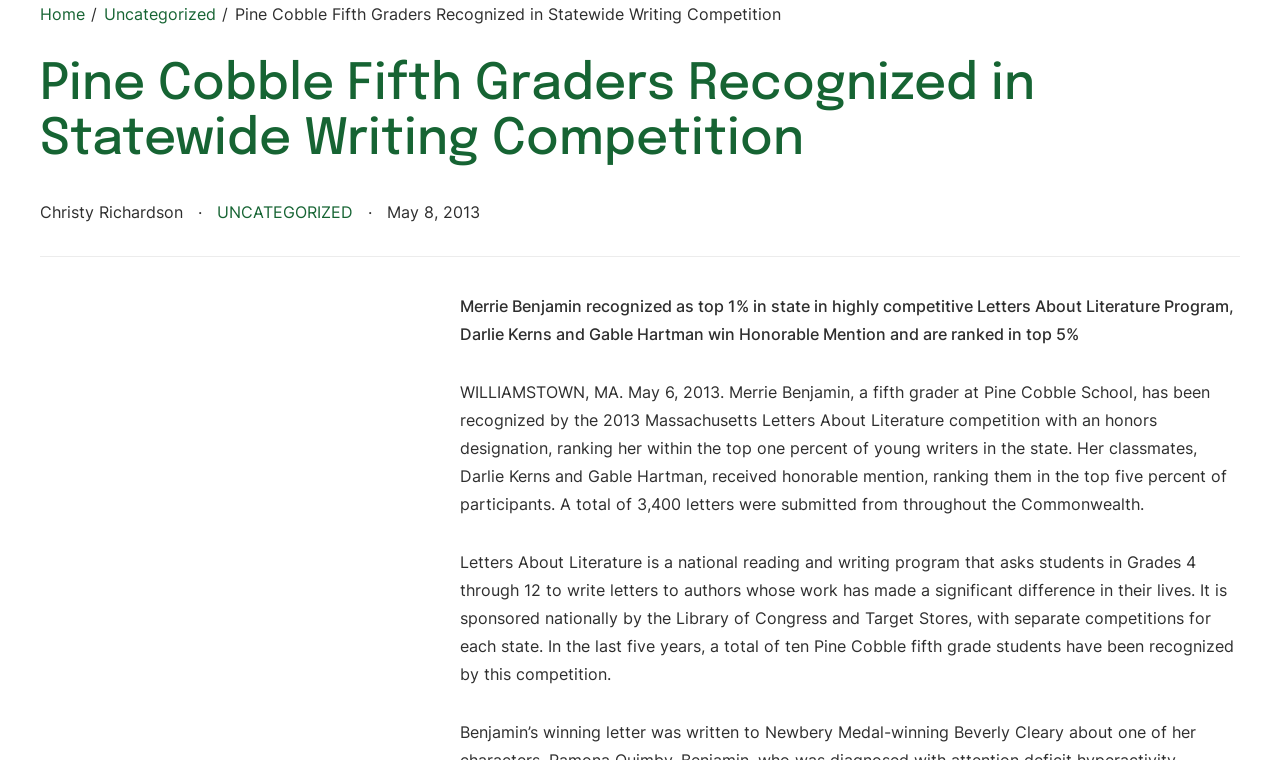Determine the main text heading of the webpage and provide its content.

Pine Cobble Fifth Graders Recognized in Statewide Writing Competition